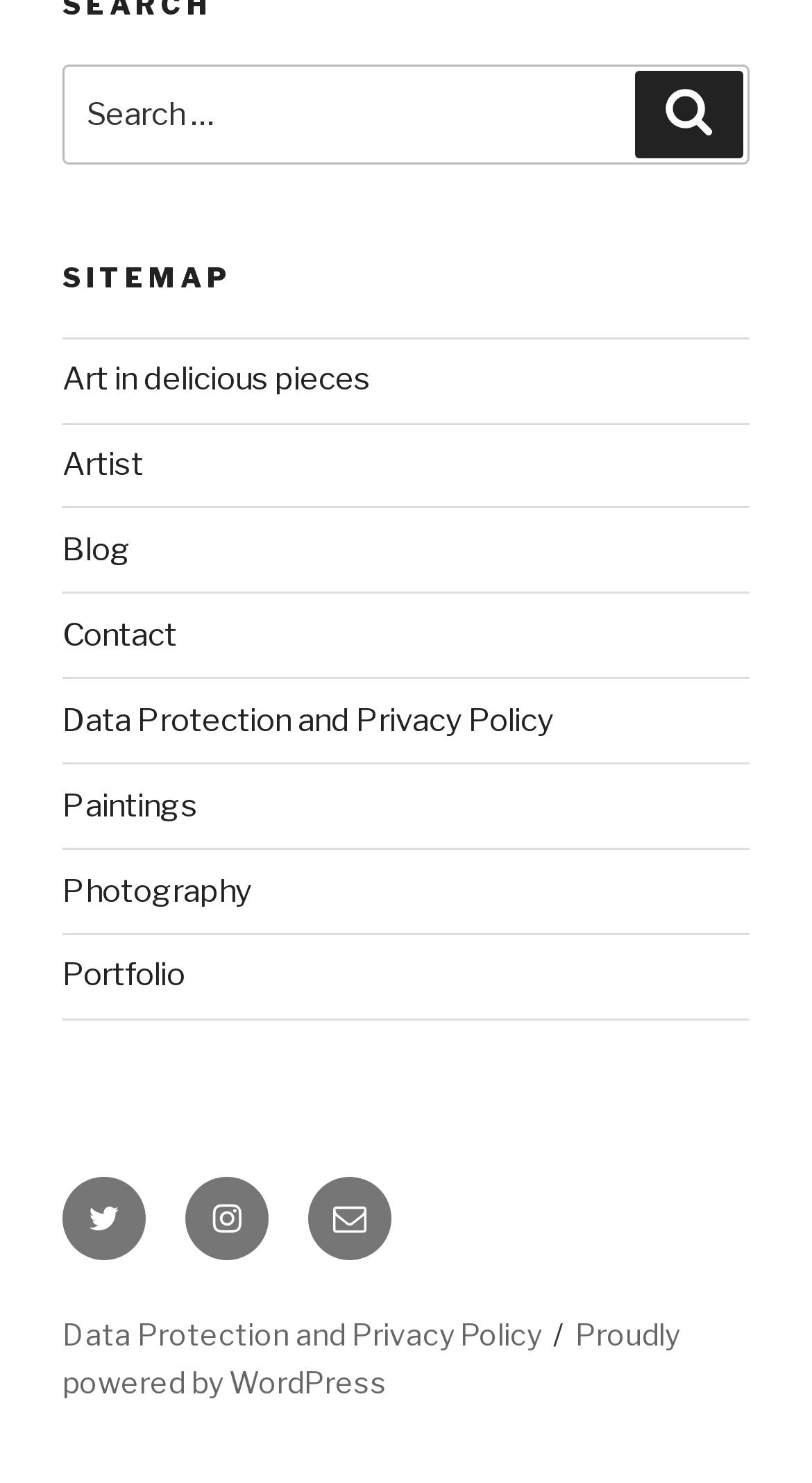Bounding box coordinates are specified in the format (top-left x, top-left y, bottom-right x, bottom-right y). All values are floating point numbers bounded between 0 and 1. Please provide the bounding box coordinate of the region this sentence describes: Data Protection and Privacy Policy

[0.077, 0.887, 0.667, 0.911]